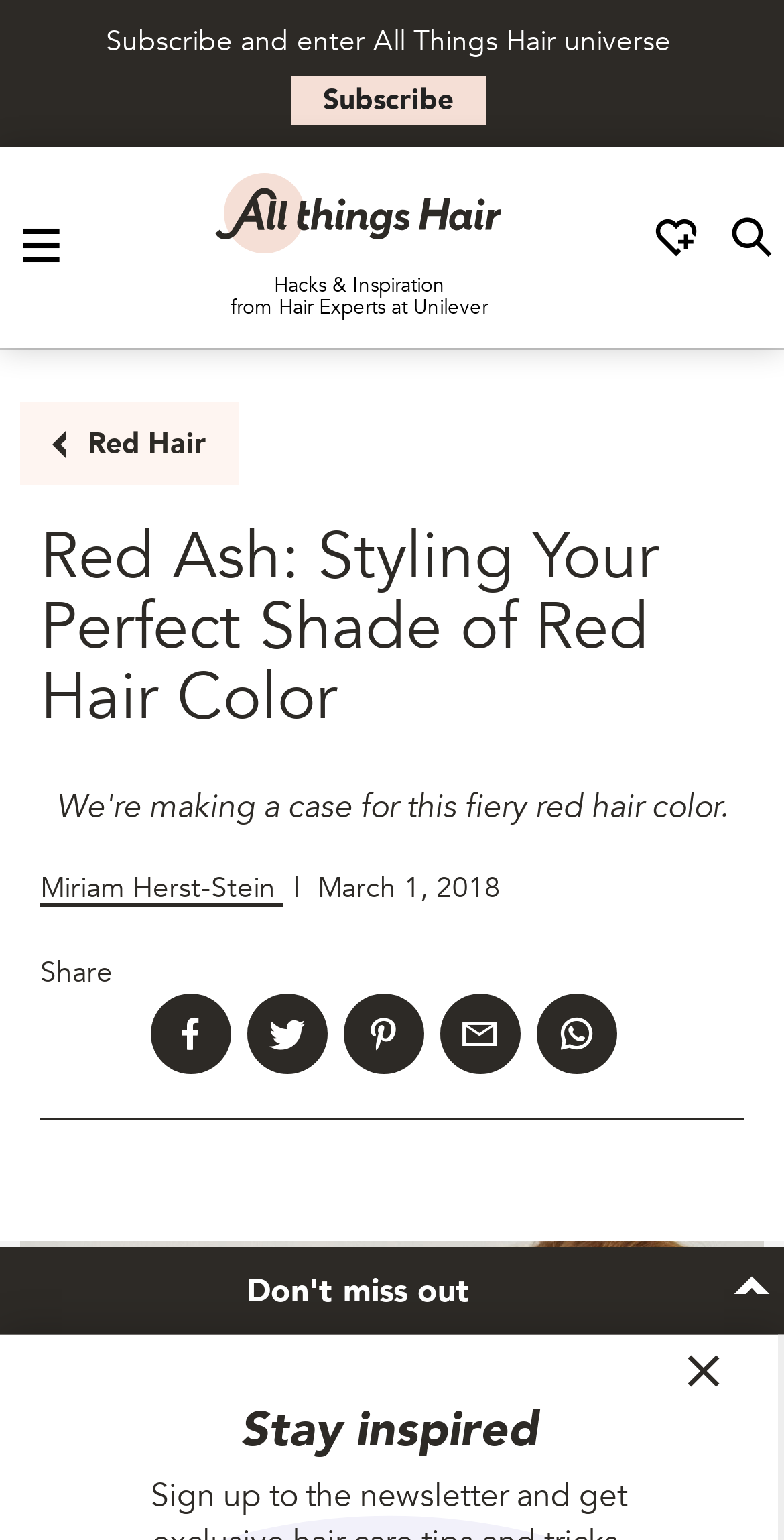Is there a search bar on the webpage?
Look at the screenshot and give a one-word or phrase answer.

Yes